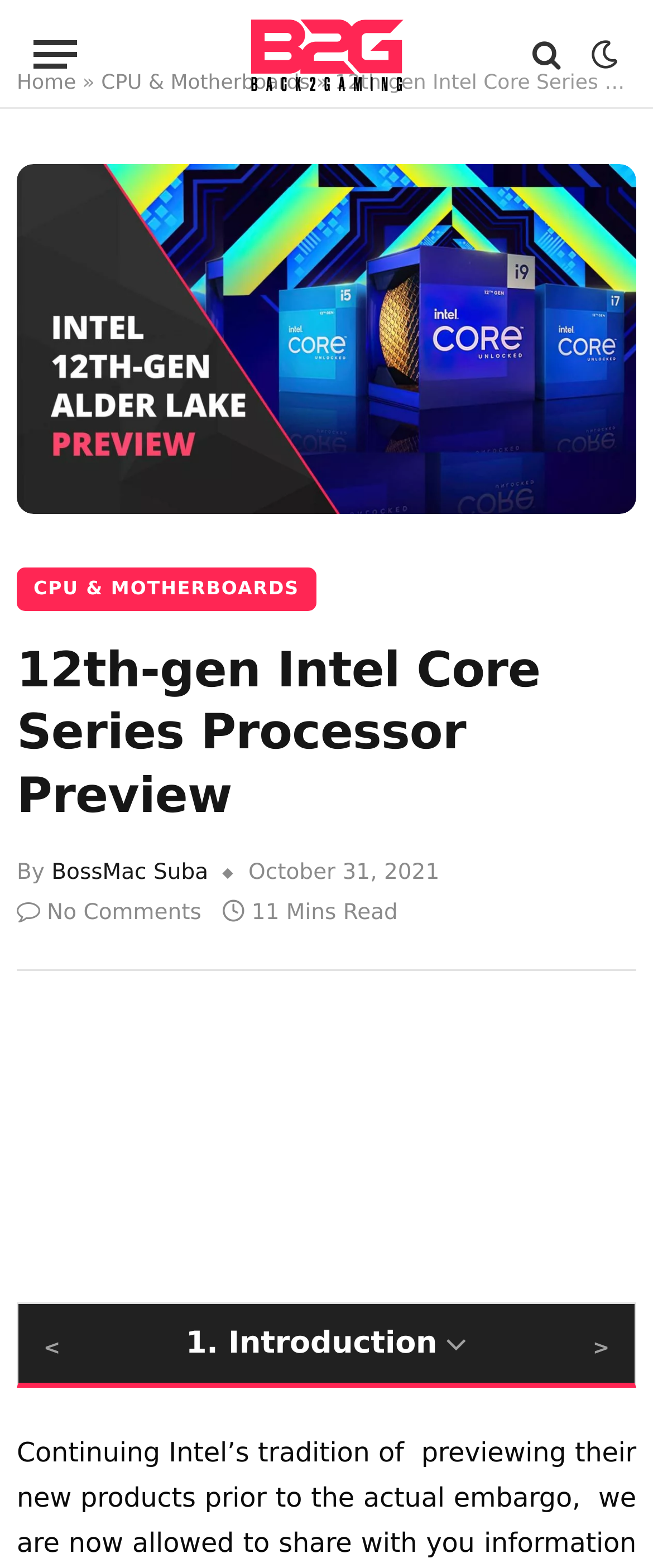Find and specify the bounding box coordinates that correspond to the clickable region for the instruction: "Check the comments".

[0.026, 0.575, 0.308, 0.591]